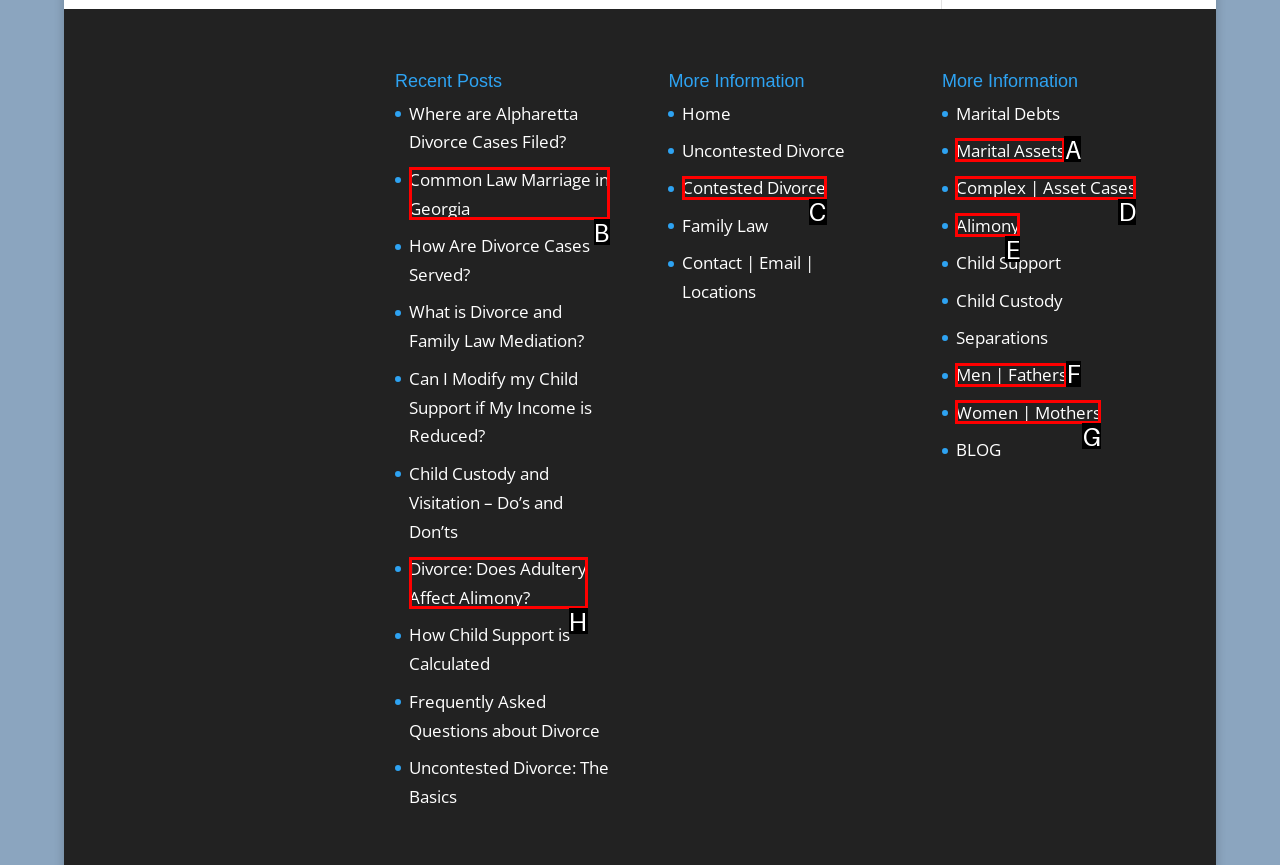From the options provided, determine which HTML element best fits the description: Complex | Asset Cases. Answer with the correct letter.

D